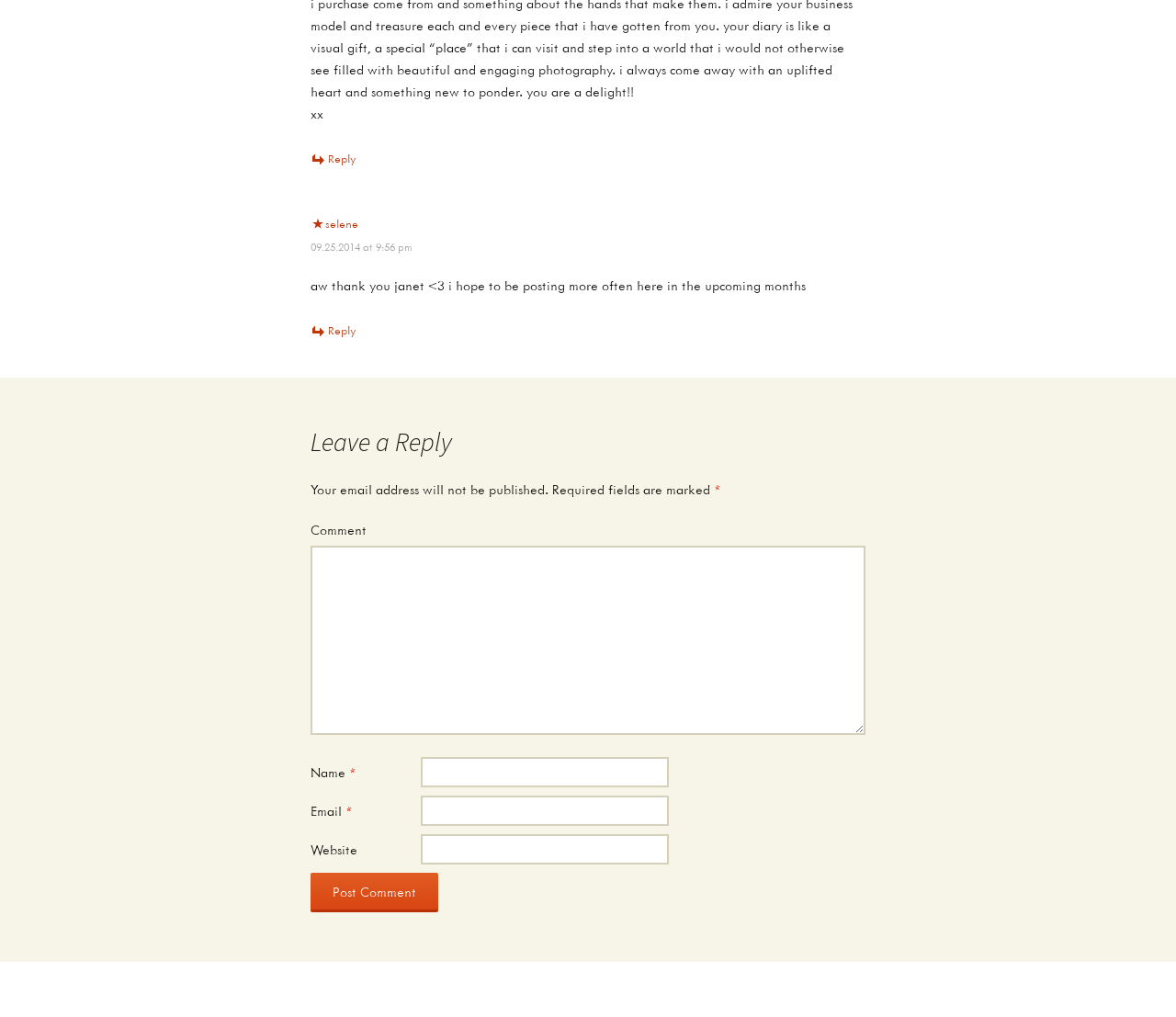Can you give a detailed response to the following question using the information from the image? What is the purpose of the webpage?

I analyzed the webpage structure and found a heading 'Leave a Reply' and a form with fields for comment, name, email, and website, which suggests that the purpose of the webpage is to leave a comment.